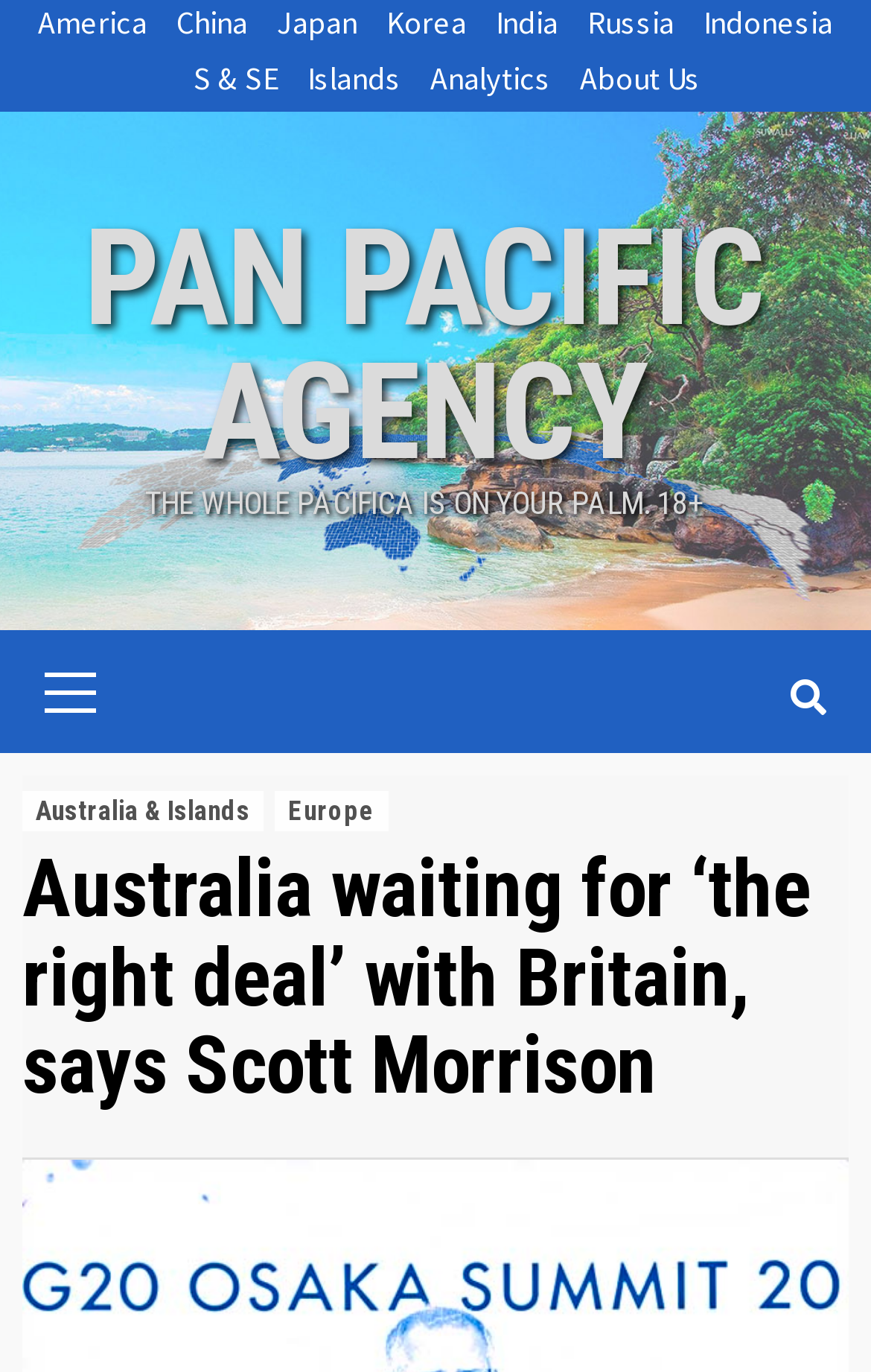Kindly determine the bounding box coordinates for the clickable area to achieve the given instruction: "Learn about India".

[0.544, 0.0, 0.641, 0.041]